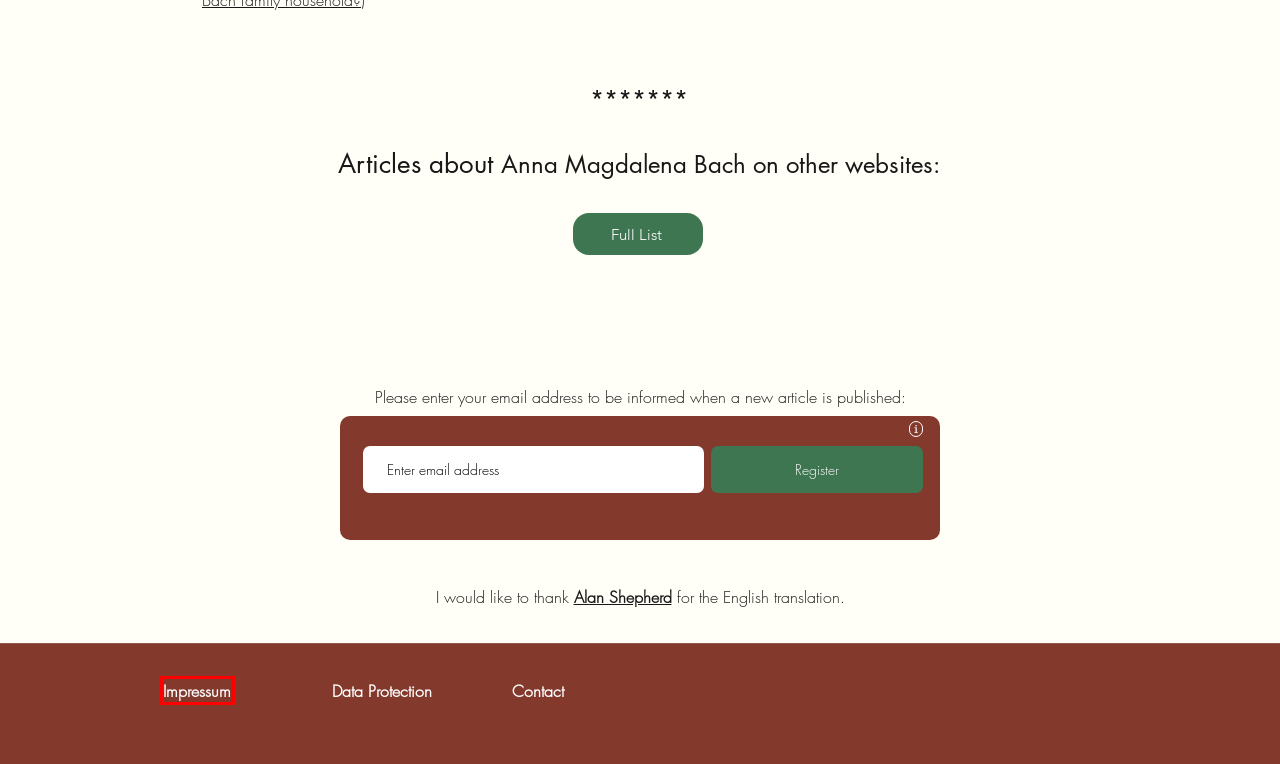You are given a screenshot of a webpage with a red rectangle bounding box around a UI element. Select the webpage description that best matches the new webpage after clicking the element in the bounding box. Here are the candidates:
A. Datenschutz | Anna Magdalena Bach
B. Audio Content | Anna Magdalena Bach
C. Anna Magdalena Bach - Blog
D. Hinweise Nutzung | Anna Magdalena Bach
E. Impressum | Anna Magdalena Bach
F. Links other websites | Anna Magdalena Bach
G. Eberhard Spree | Anna Magdalena Bach
H. Alan Shepherd | Anna Magdalena Bach

E